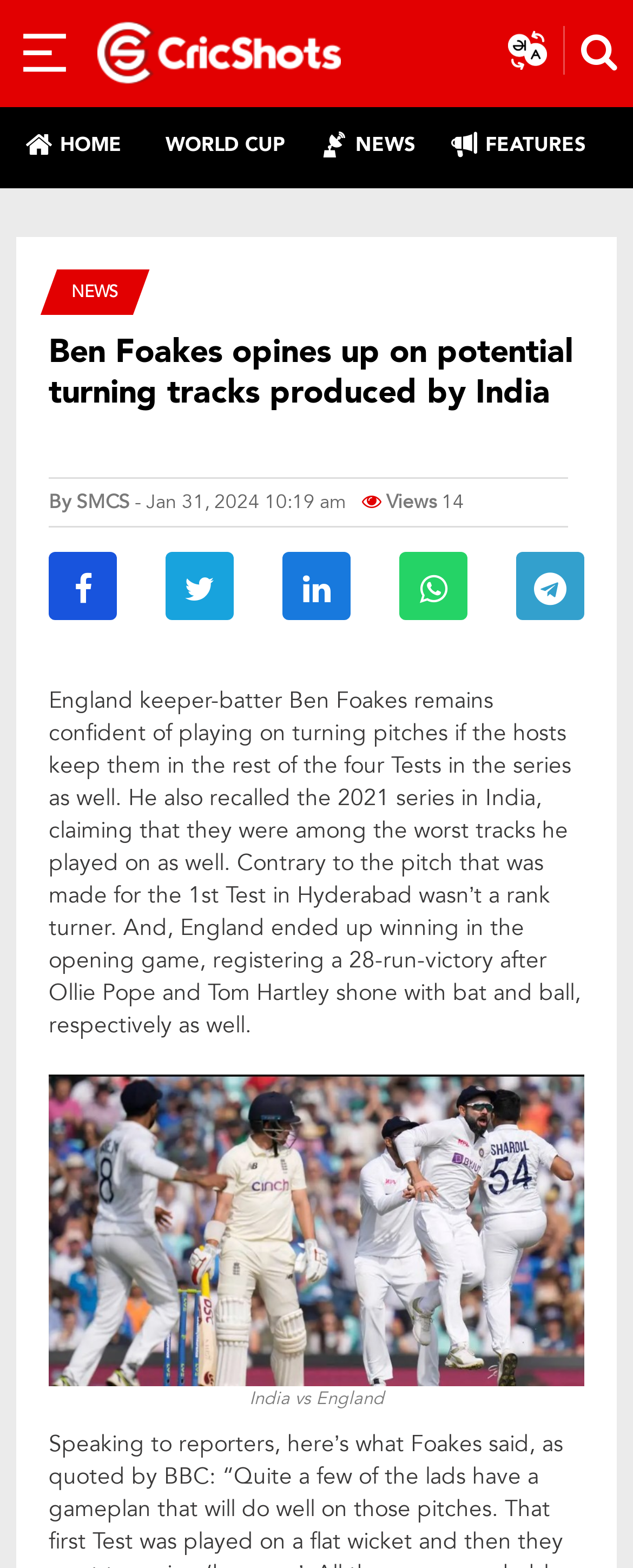Please identify the bounding box coordinates of the clickable area that will allow you to execute the instruction: "Click on the Cricshots Logo".

[0.128, 0.0, 0.564, 0.067]